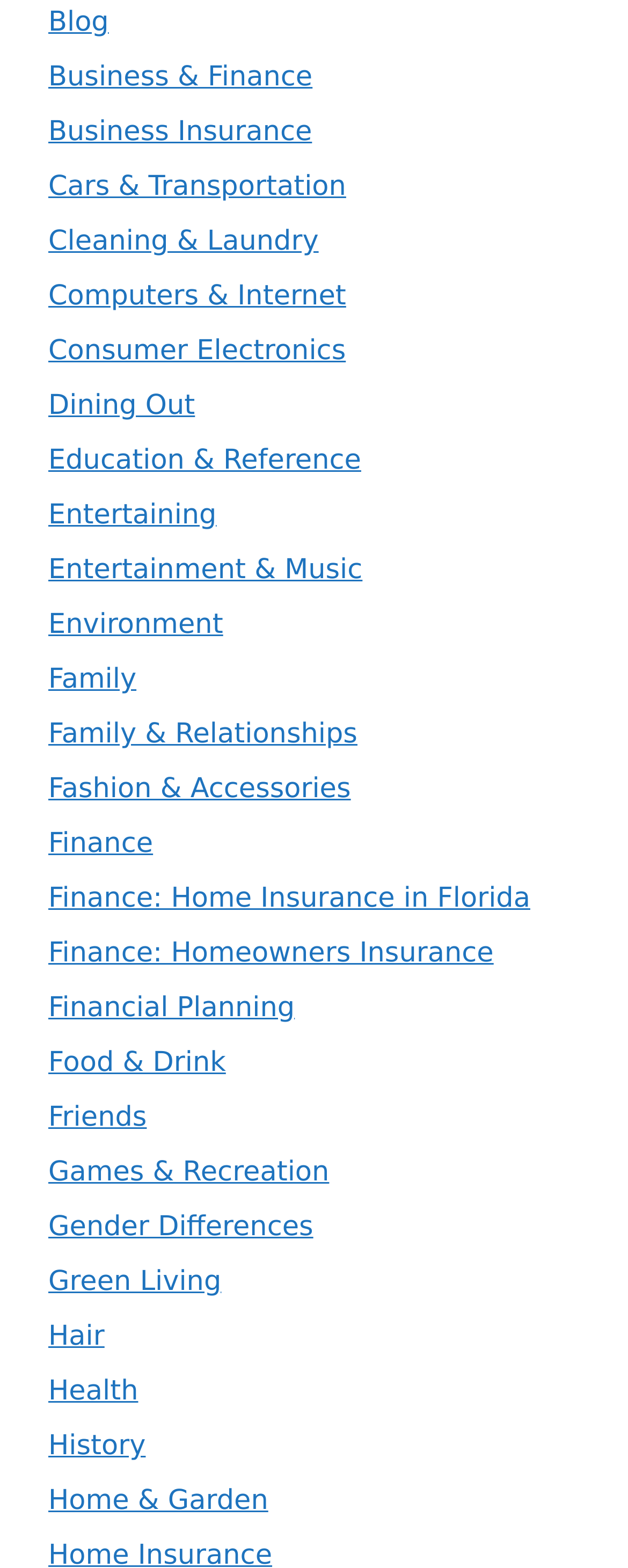Can you find the bounding box coordinates for the element that needs to be clicked to execute this instruction: "Learn about Home & Garden"? The coordinates should be given as four float numbers between 0 and 1, i.e., [left, top, right, bottom].

[0.077, 0.947, 0.427, 0.968]